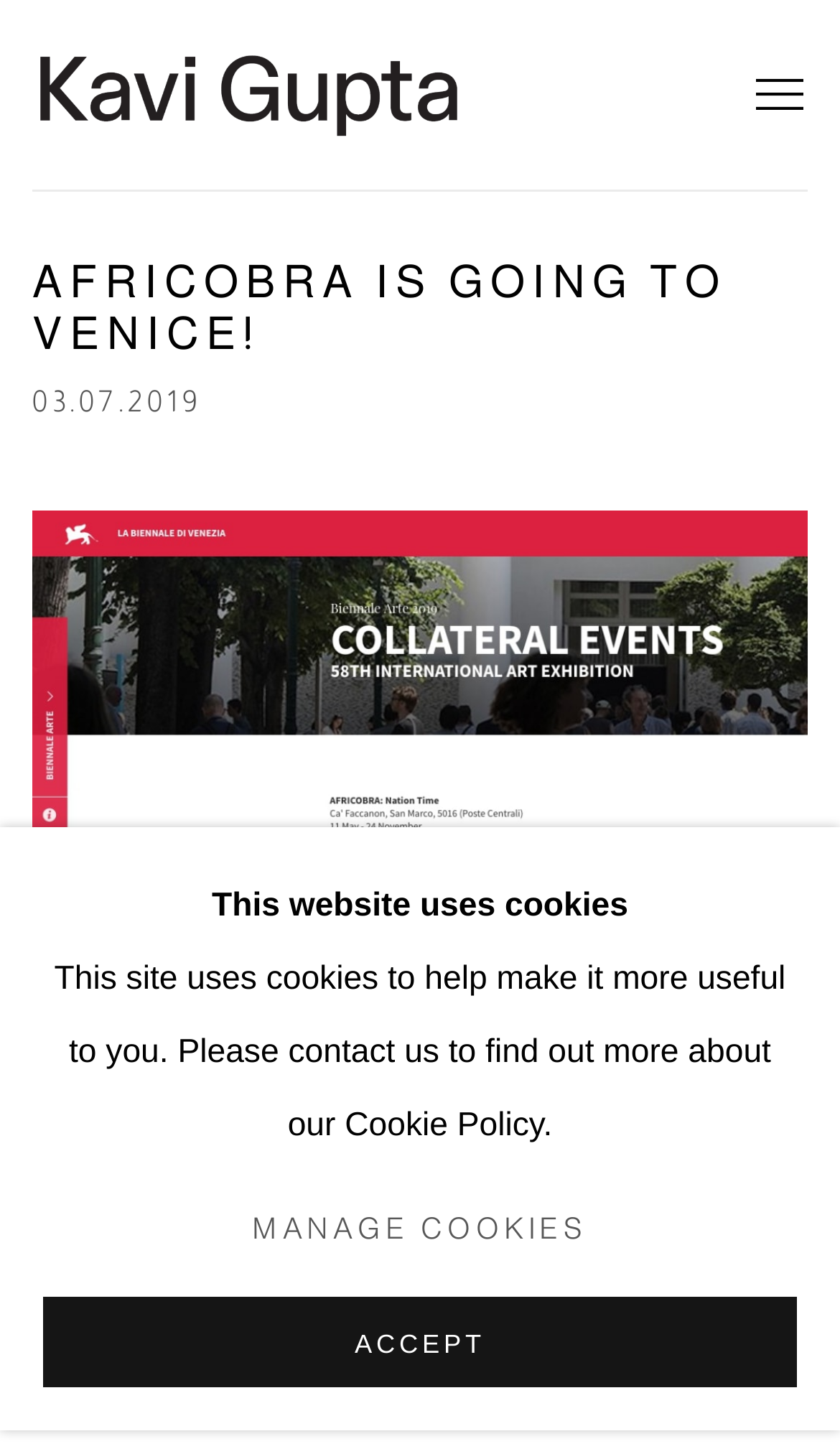Bounding box coordinates are specified in the format (top-left x, top-left y, bottom-right x, bottom-right y). All values are floating point numbers bounded between 0 and 1. Please provide the bounding box coordinate of the region this sentence describes: Manage cookies

[0.087, 0.824, 0.913, 0.875]